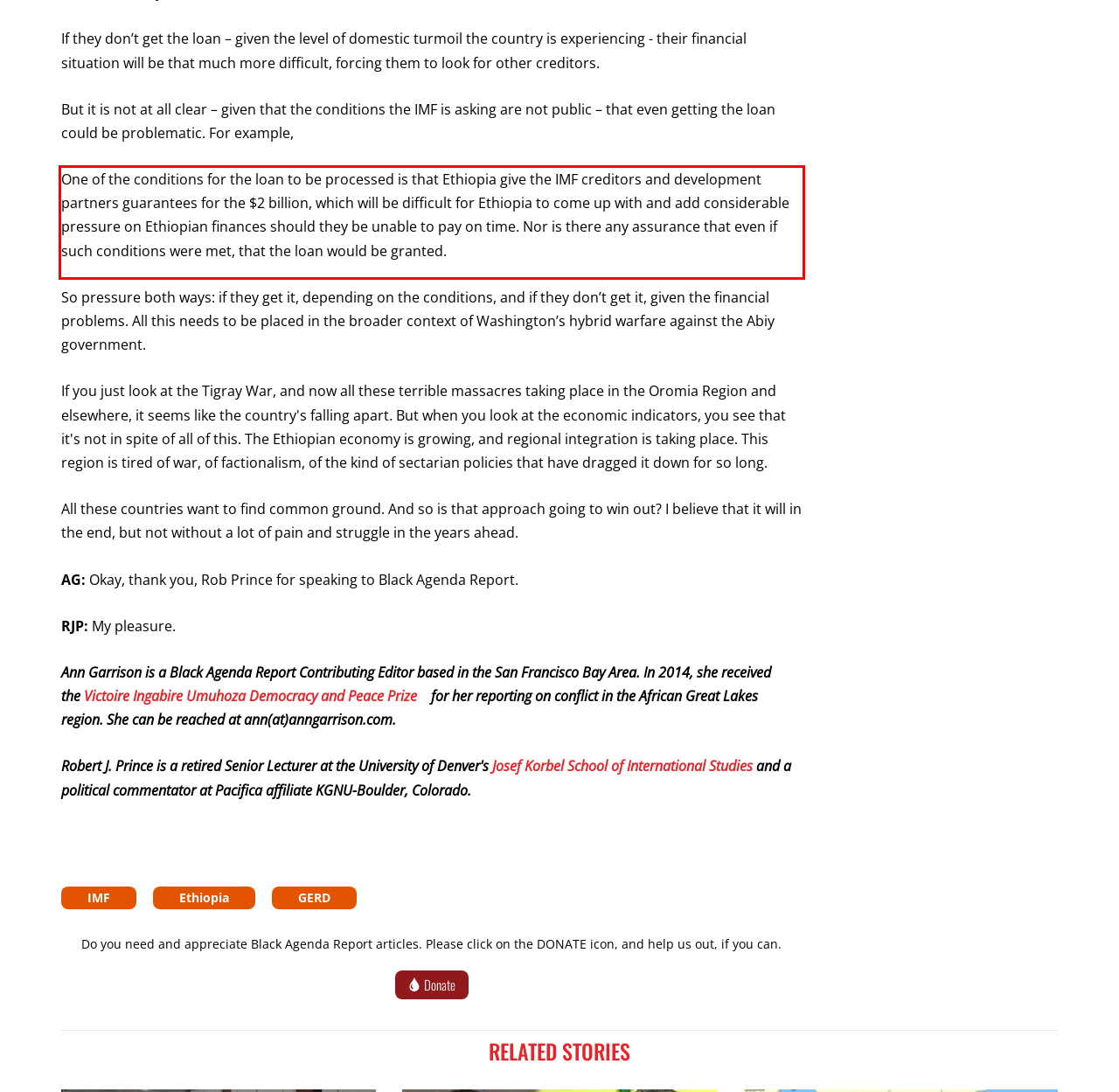You are provided with a screenshot of a webpage that includes a UI element enclosed in a red rectangle. Extract the text content inside this red rectangle.

One of the conditions for the loan to be processed is that Ethiopia give the IMF creditors and development partners guarantees for the $2 billion, which will be difficult for Ethiopia to come up with and add considerable pressure on Ethiopian finances should they be unable to pay on time. Nor is there any assurance that even if such conditions were met, that the loan would be granted.